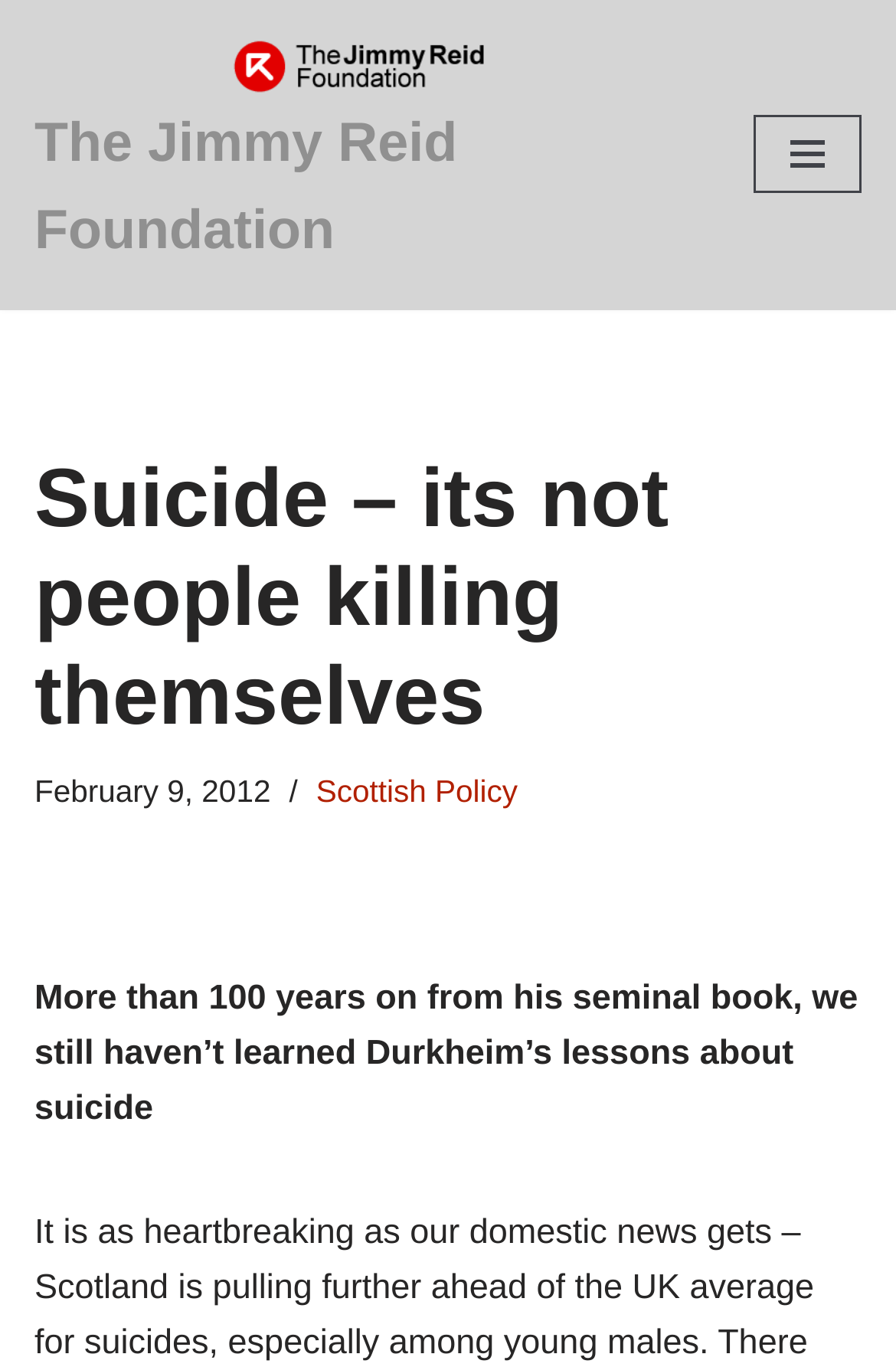Respond to the question below with a concise word or phrase:
What is the author's main point about suicide?

We still haven’t learned Durkheim’s lessons